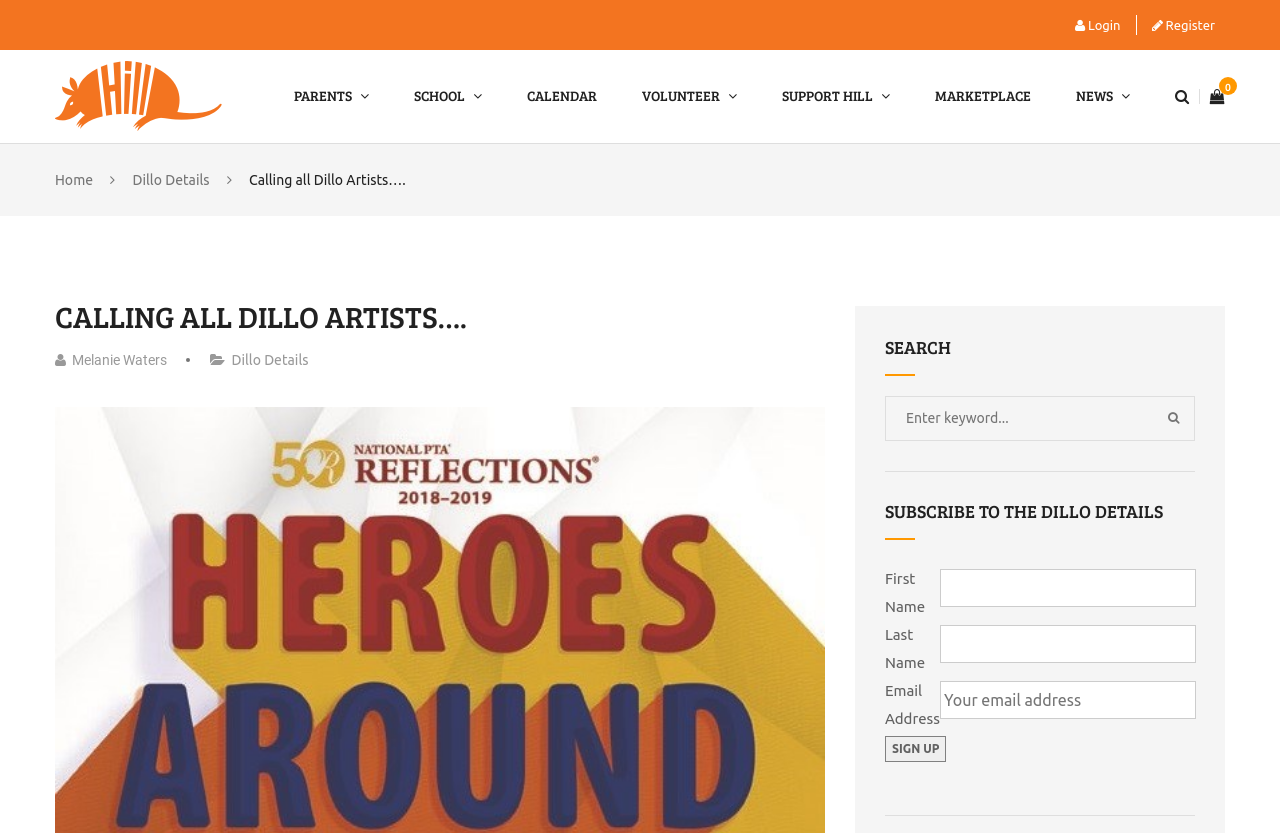Provide an in-depth caption for the webpage.

This webpage is about Hill Elementary school, with a focus on art, music, and dance, as well as writing, producing films, and taking photos. The page has a navigation menu at the top, with links to "Login", "Register", and the school's logo, which is an image of "Hill Elementary". There are also social media links and a search bar at the top right corner.

Below the navigation menu, there is a heading that reads "Calling all Dillo Artists…." followed by a subheading with the name "Melanie Waters". There is also a link to "Dillo Details" on the same line.

The main content of the page is divided into three sections. The first section has a heading that says "SEARCH" and a search bar where users can input their search queries. The second section has a heading that says "SUBSCRIBE TO THE DILLO DETAILS" and a form with fields for first name, last name, and email address. Users can input their information and click the "Sign up" button to subscribe.

There are also several links on the page, including "PARENTS", "SCHOOL", "CALENDAR", "VOLUNTEER", "SUPPORT HILL", "MARKETPLACE", and "NEWS", which may have dropdown menus or lead to other pages on the website.